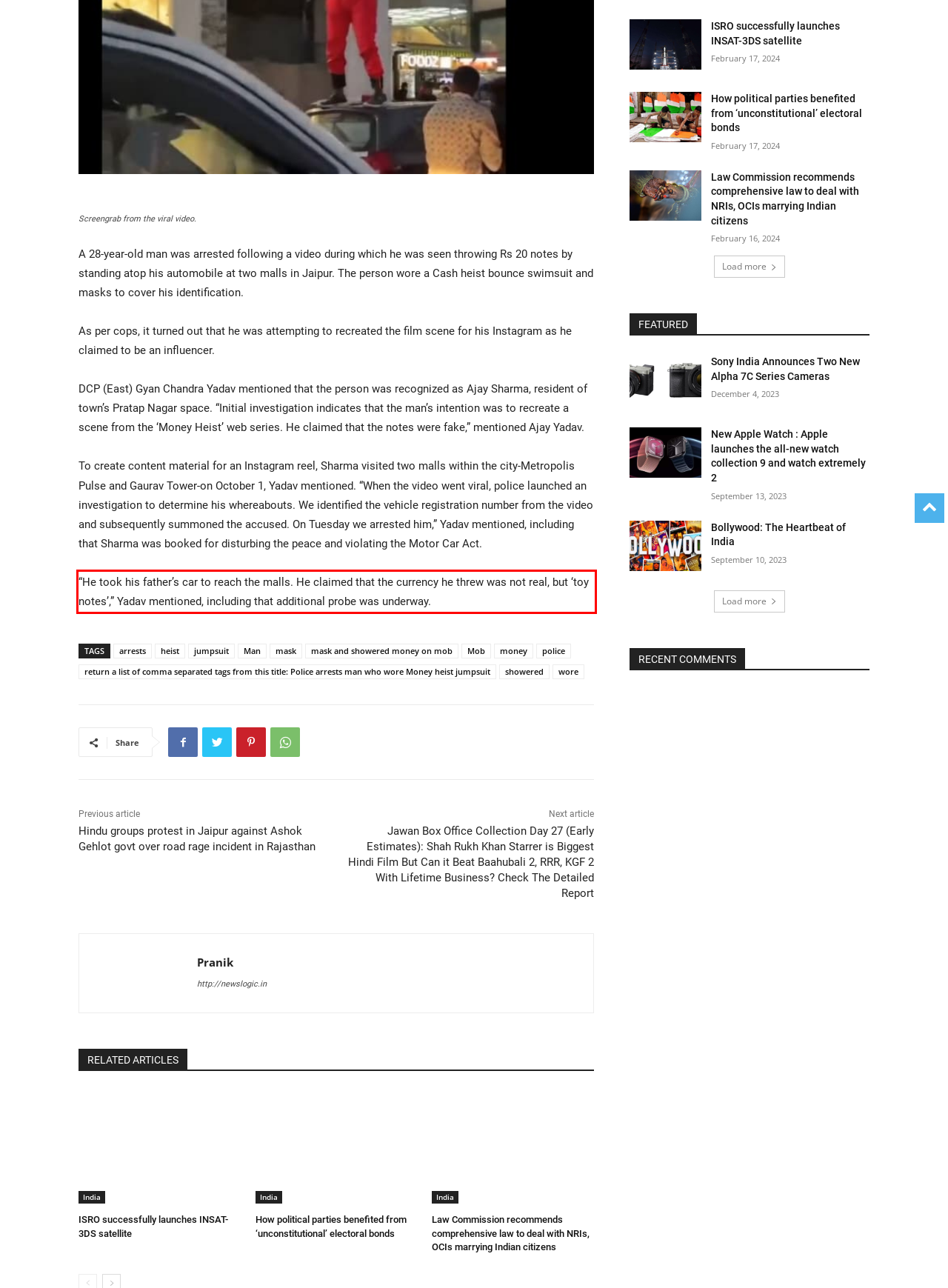Analyze the webpage screenshot and use OCR to recognize the text content in the red bounding box.

“He took his father’s car to reach the malls. He claimed that the currency he threw was not real, but ‘toy notes’,” Yadav mentioned, including that additional probe was underway.